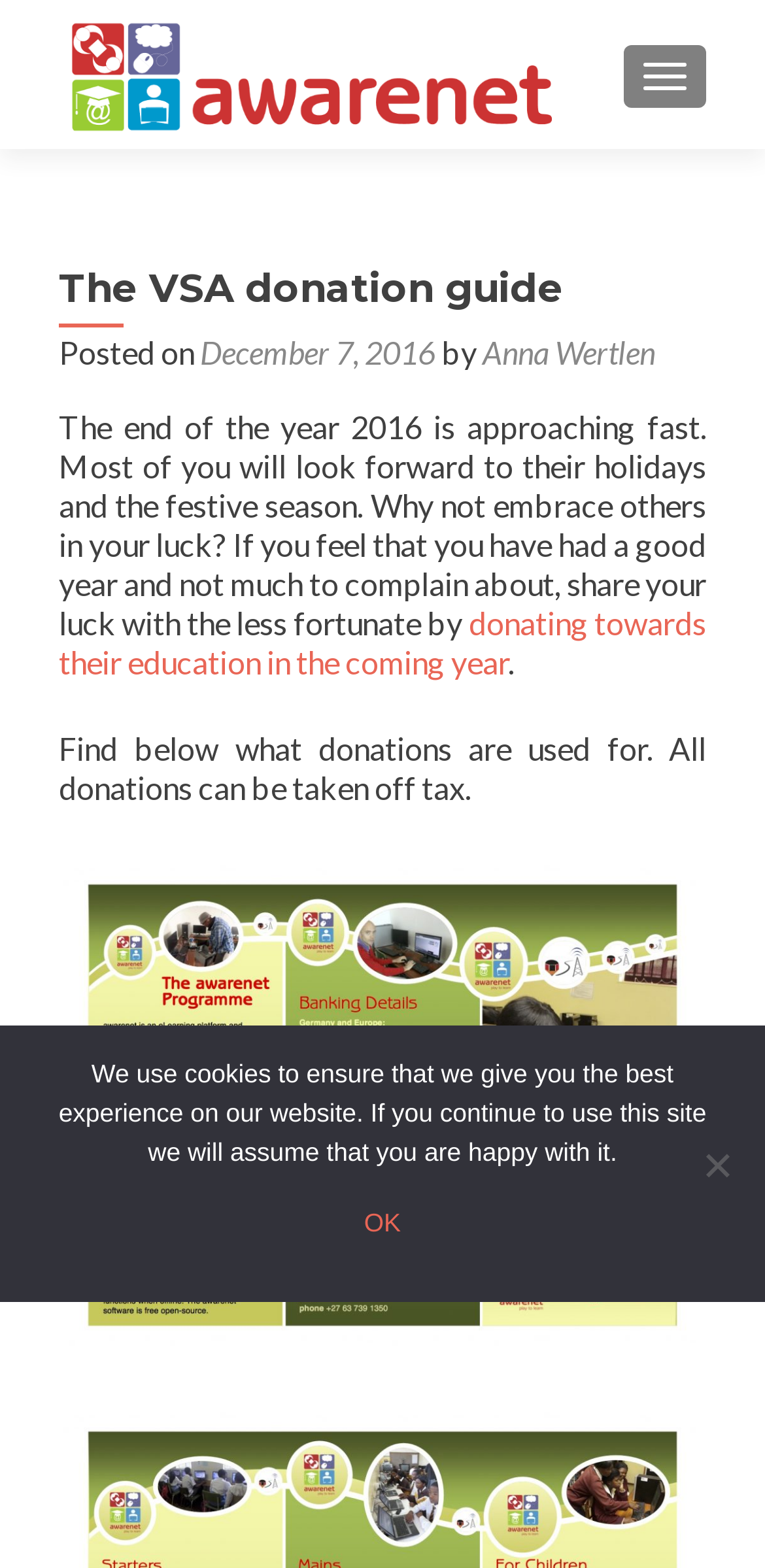Identify the bounding box of the UI element that matches this description: "Ok".

[0.386, 0.755, 0.614, 0.805]